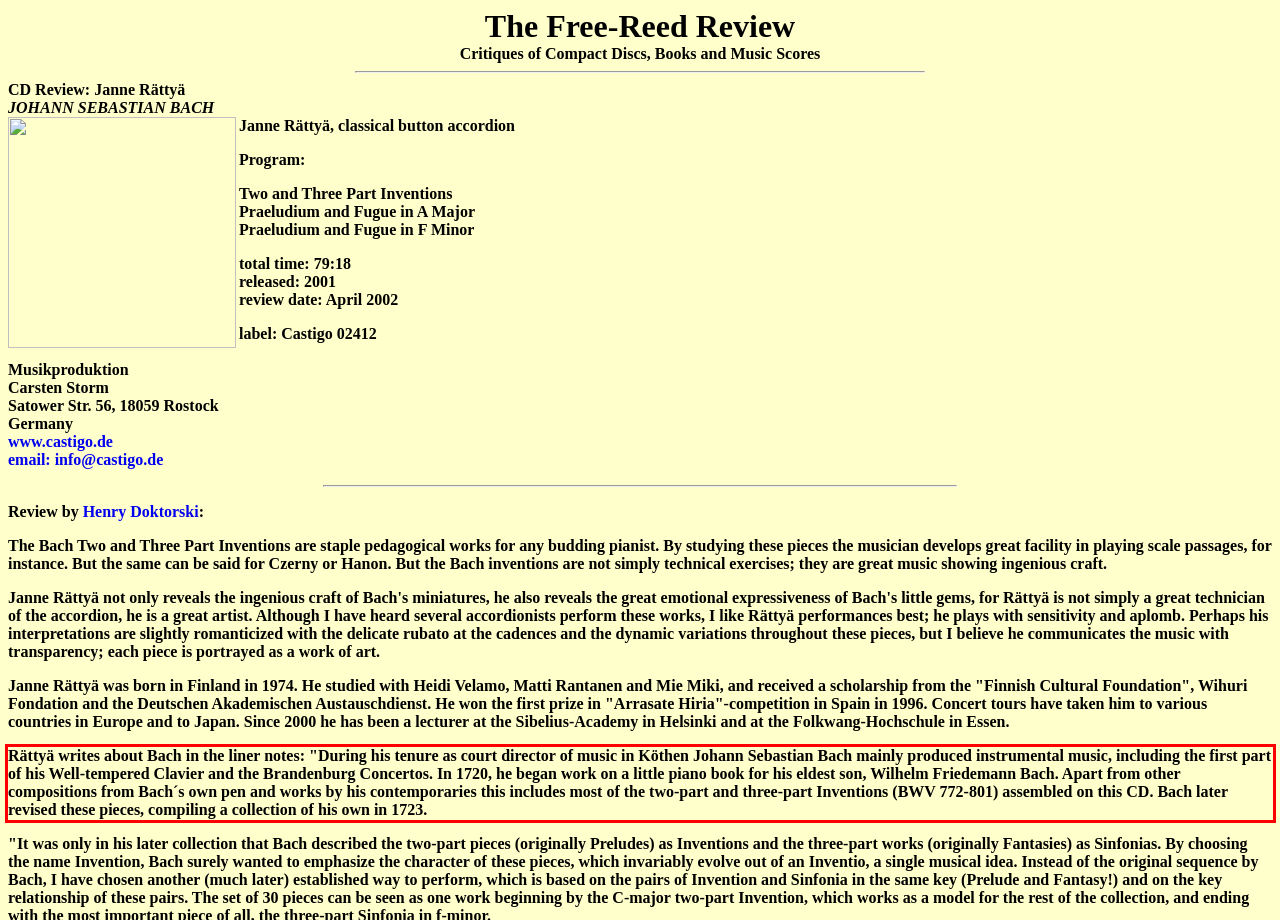Please identify and extract the text from the UI element that is surrounded by a red bounding box in the provided webpage screenshot.

Rättyä writes about Bach in the liner notes: "During his tenure as court director of music in Köthen Johann Sebastian Bach mainly produced instrumental music, including the first part of his Well-tempered Clavier and the Brandenburg Concertos. In 1720, he began work on a little piano book for his eldest son, Wilhelm Friedemann Bach. Apart from other compositions from Bach´s own pen and works by his contemporaries this includes most of the two-part and three-part Inventions (BWV 772-801) assembled on this CD. Bach later revised these pieces, compiling a collection of his own in 1723.